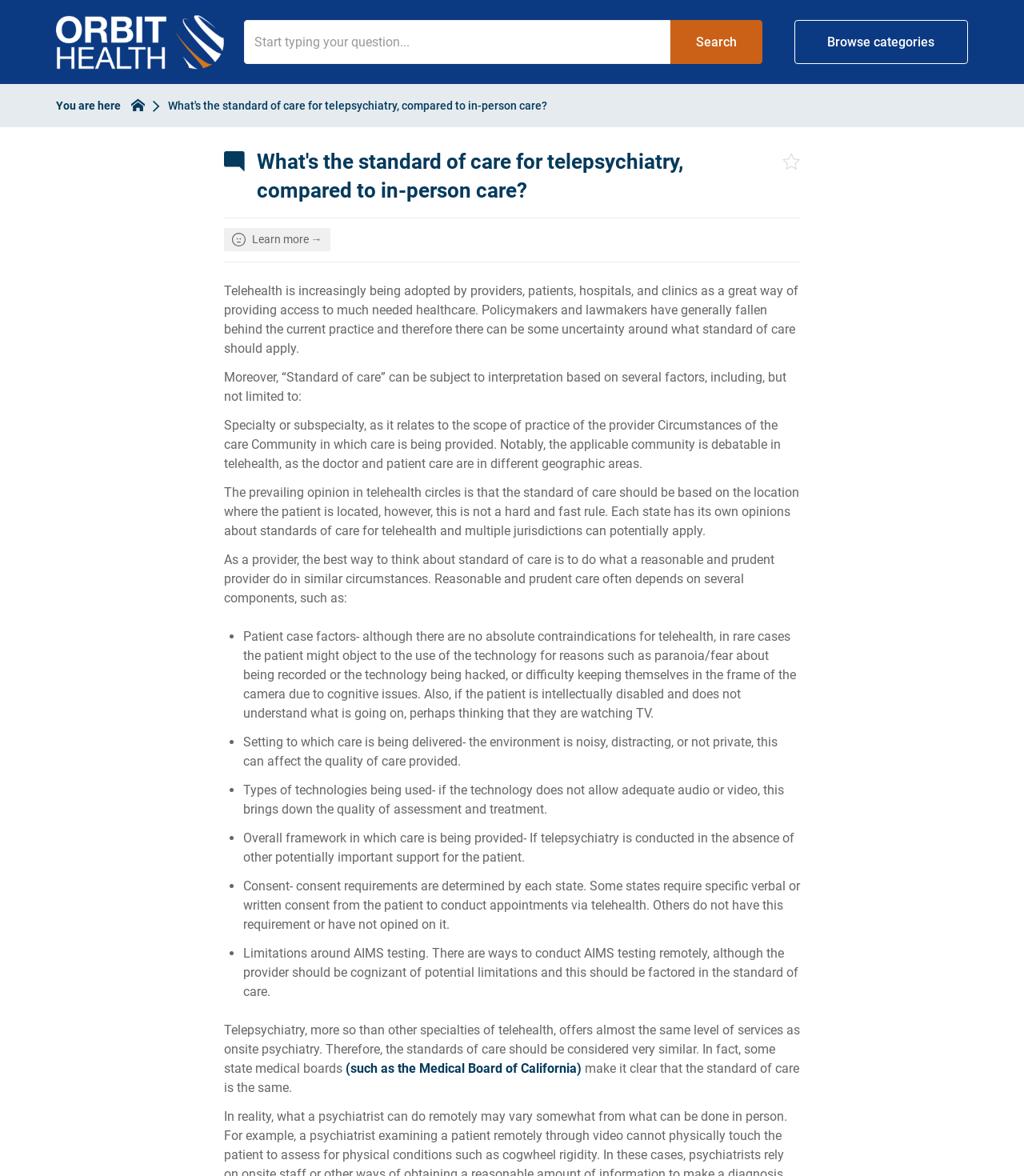Pinpoint the bounding box coordinates of the clickable area needed to execute the instruction: "Favourite this page". The coordinates should be specified as four float numbers between 0 and 1, i.e., [left, top, right, bottom].

[0.764, 0.13, 0.781, 0.148]